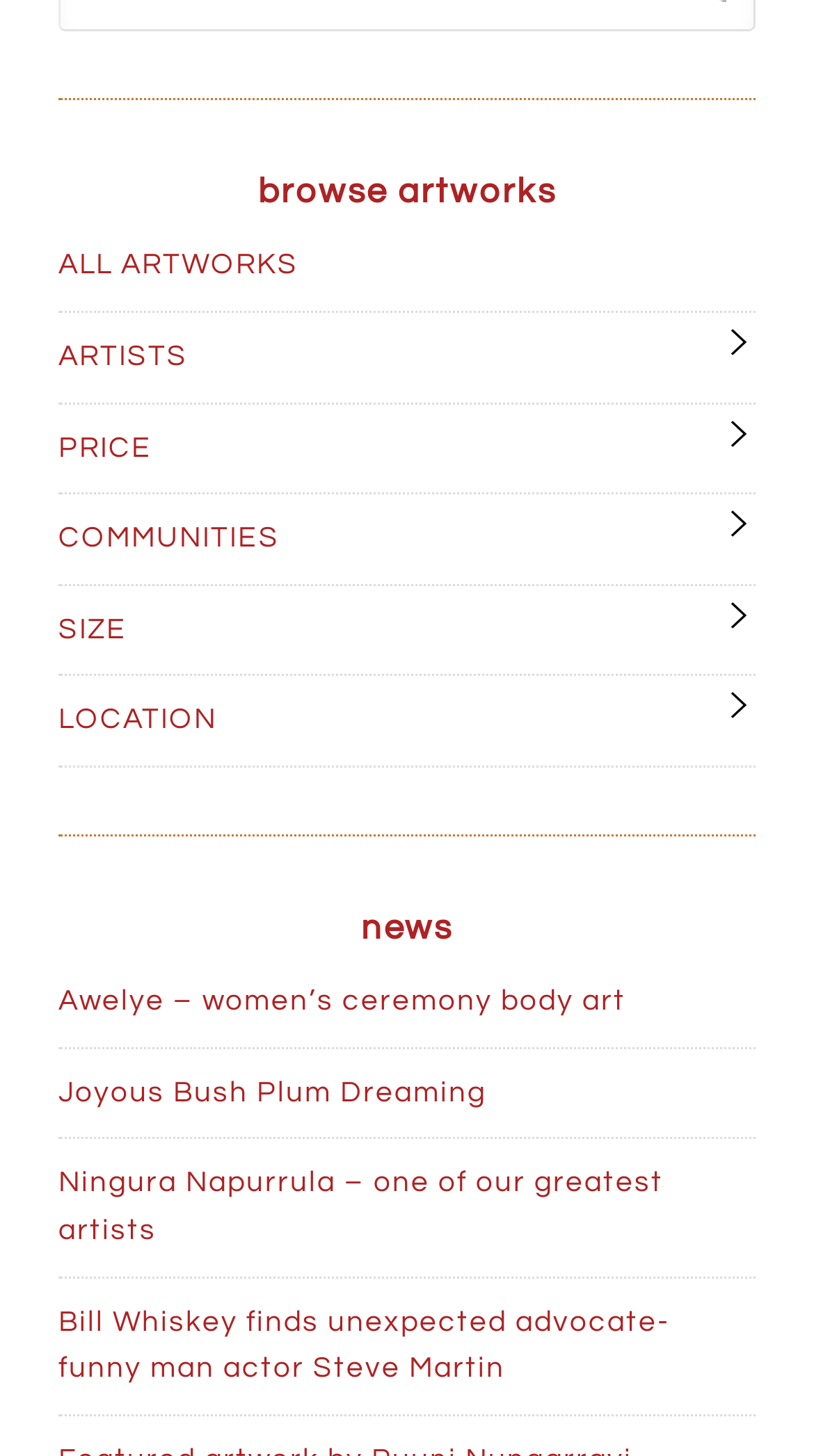Could you indicate the bounding box coordinates of the region to click in order to complete this instruction: "View artworks by artists".

[0.072, 0.235, 0.231, 0.255]